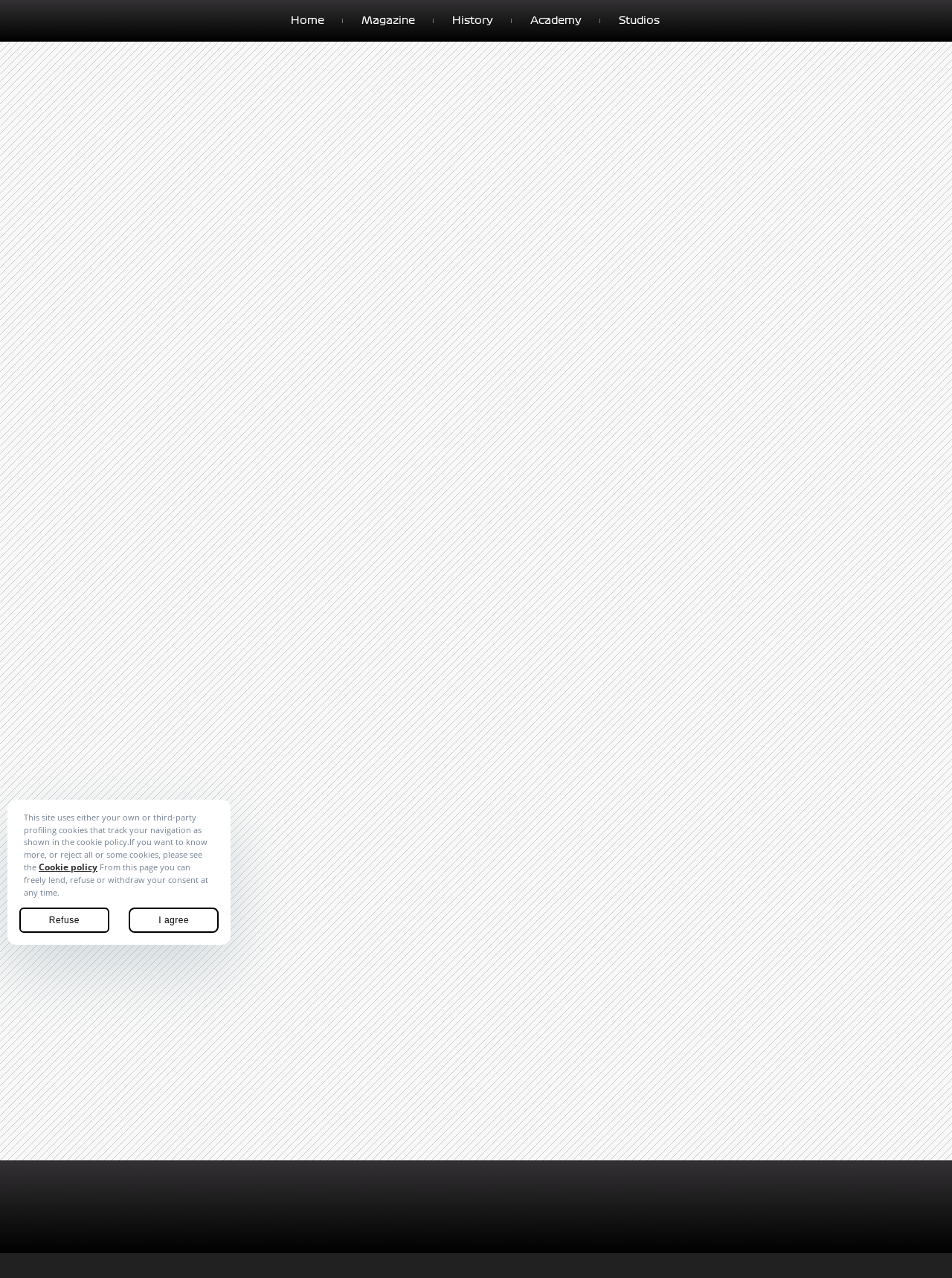What is the layout of the top navigation bar?
Give a detailed explanation using the information visible in the image.

By analyzing the bounding box coordinates of the navigation options, I can see that they are arranged horizontally, with each option positioned to the right of the previous one. This suggests a horizontal layout for the top navigation bar.